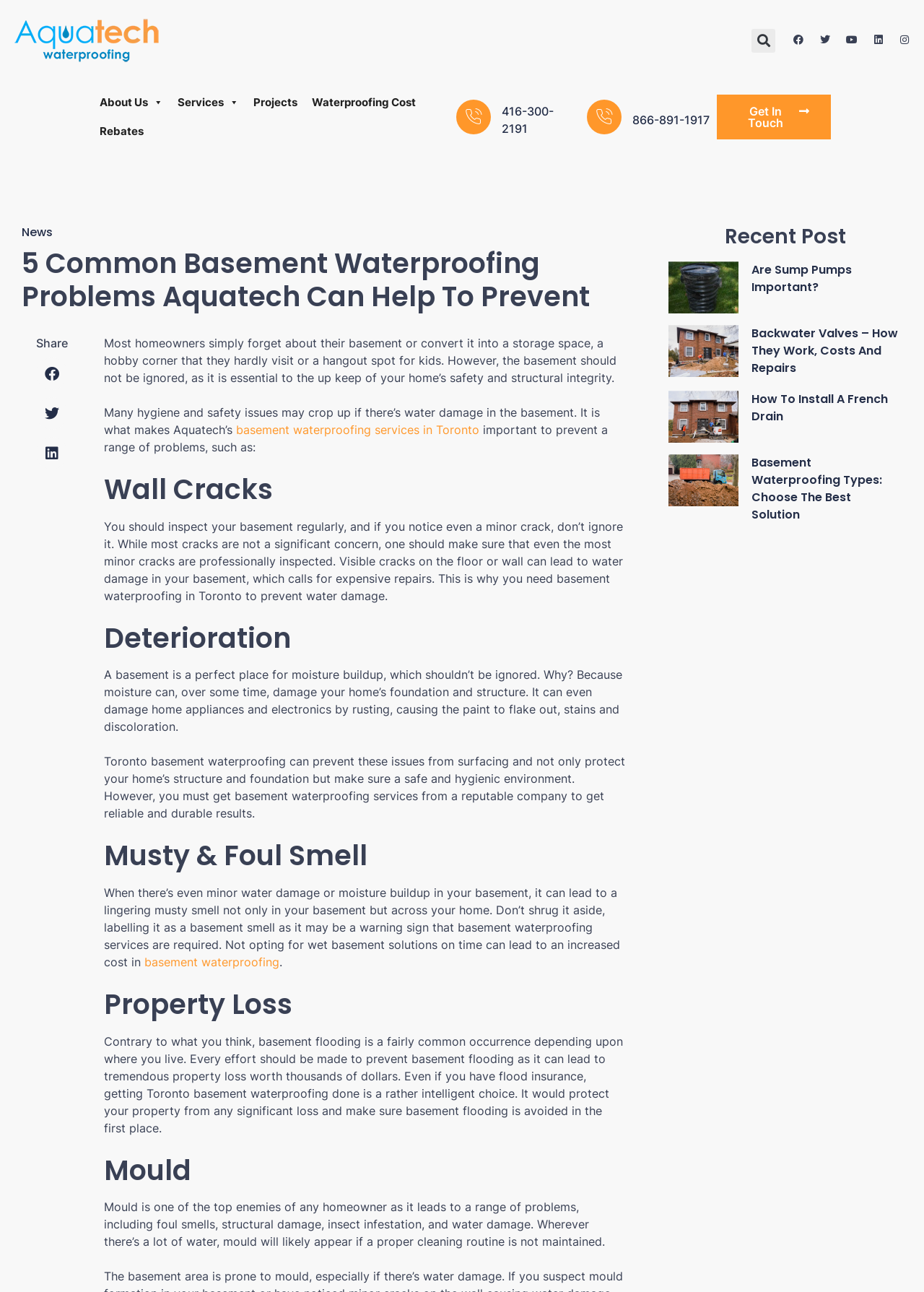Please determine the bounding box coordinates of the element to click on in order to accomplish the following task: "Call 416-300-2191". Ensure the coordinates are four float numbers ranging from 0 to 1, i.e., [left, top, right, bottom].

[0.543, 0.079, 0.62, 0.106]